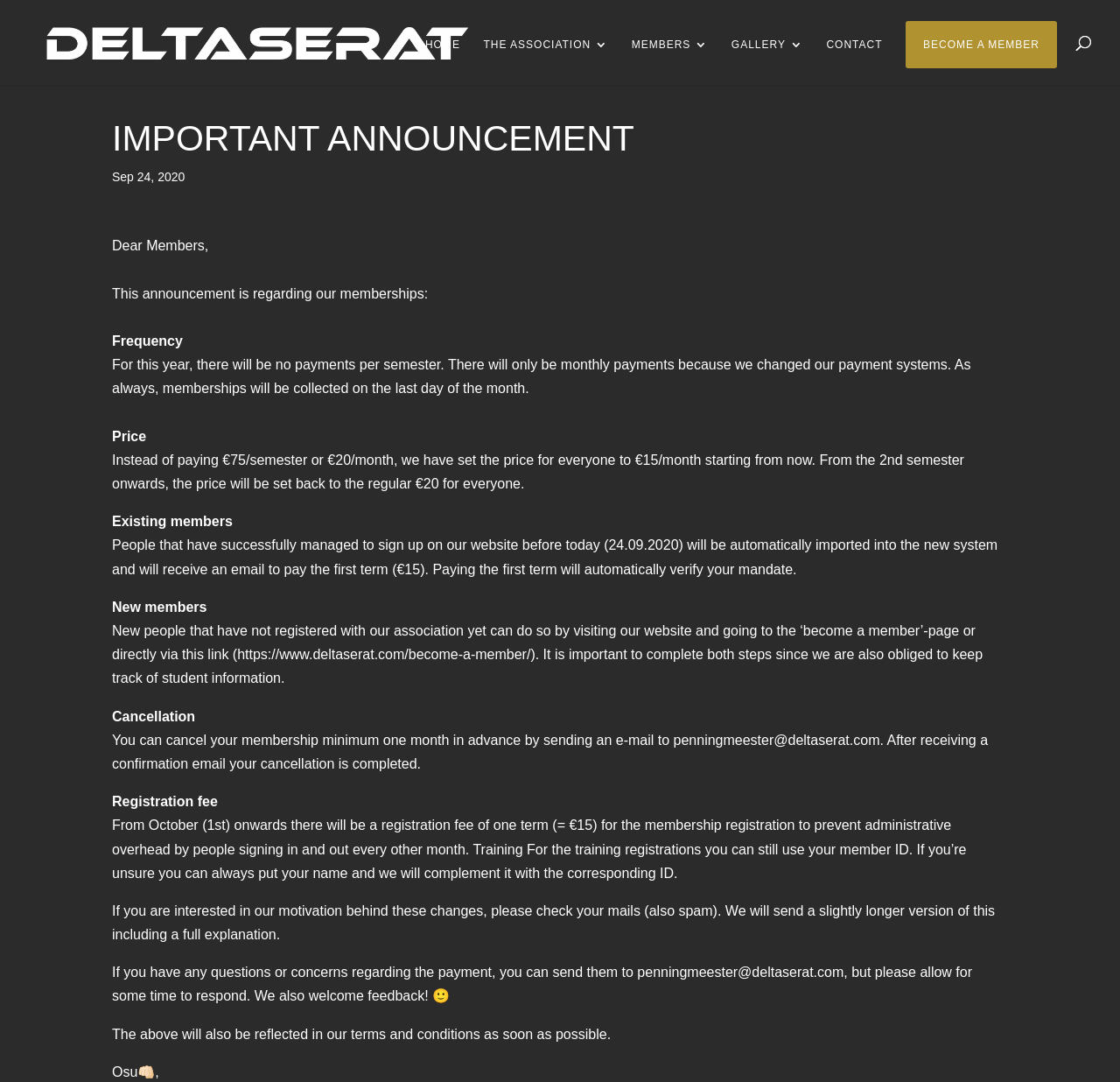Please answer the following question using a single word or phrase: 
What is the purpose of the registration fee?

To prevent administrative overhead